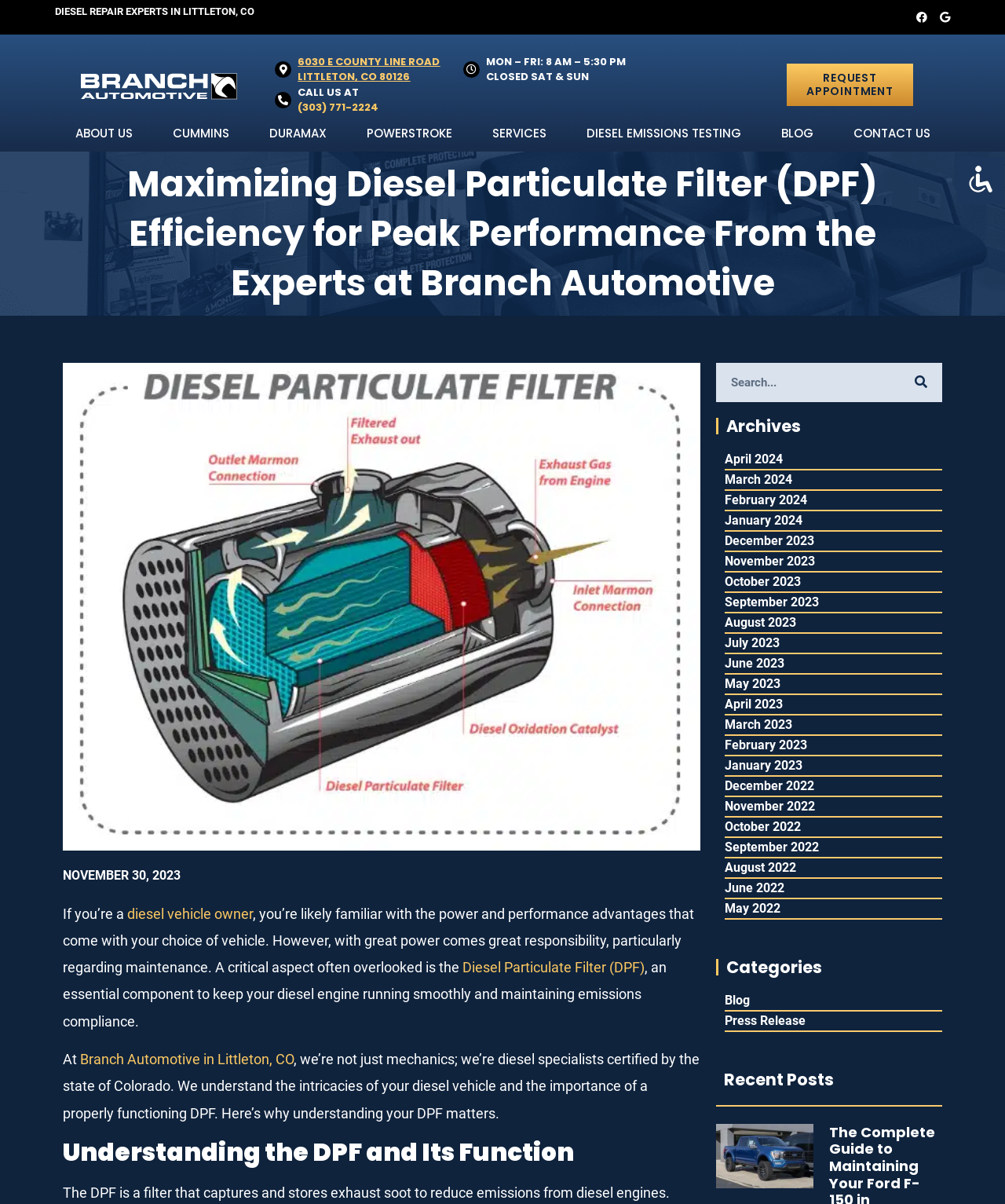Respond with a single word or phrase for the following question: 
What is the name of the company providing diesel repair services?

Branch Automotive